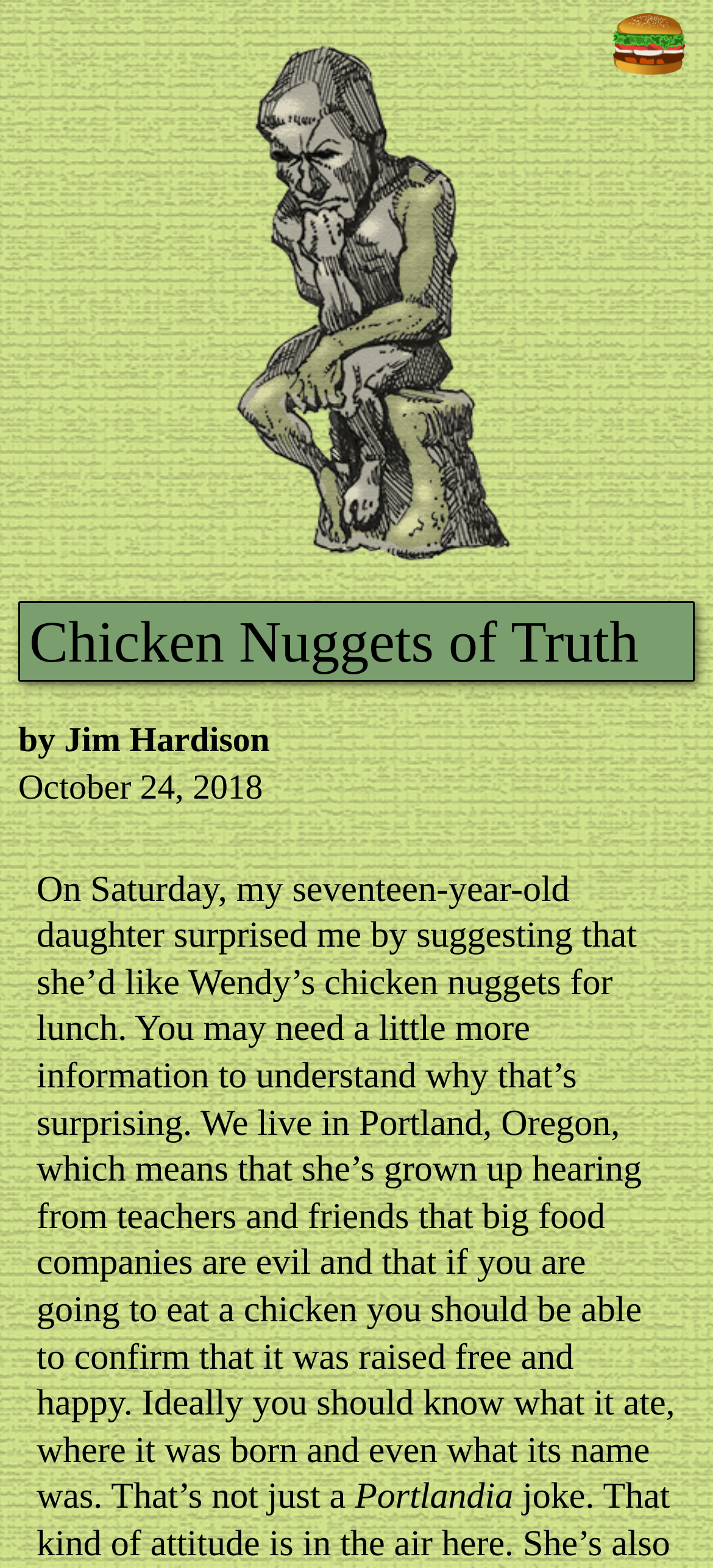Please give a one-word or short phrase response to the following question: 
What is the date mentioned in the article?

October 24, 2018